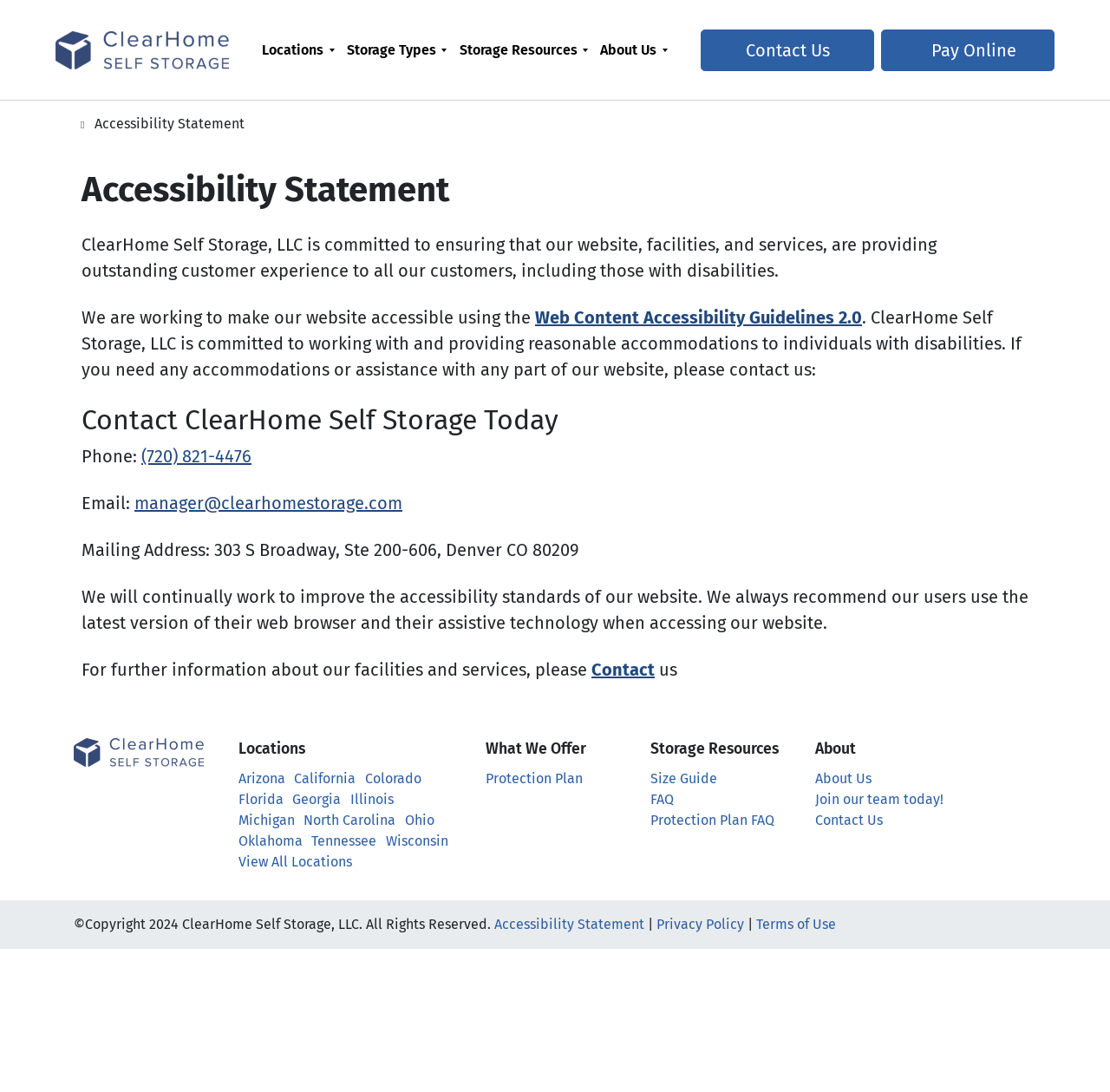Please identify the bounding box coordinates of the element's region that needs to be clicked to fulfill the following instruction: "Click on the 'Locations' menu". The bounding box coordinates should consist of four float numbers between 0 and 1, i.e., [left, top, right, bottom].

[0.23, 0.0, 0.307, 0.091]